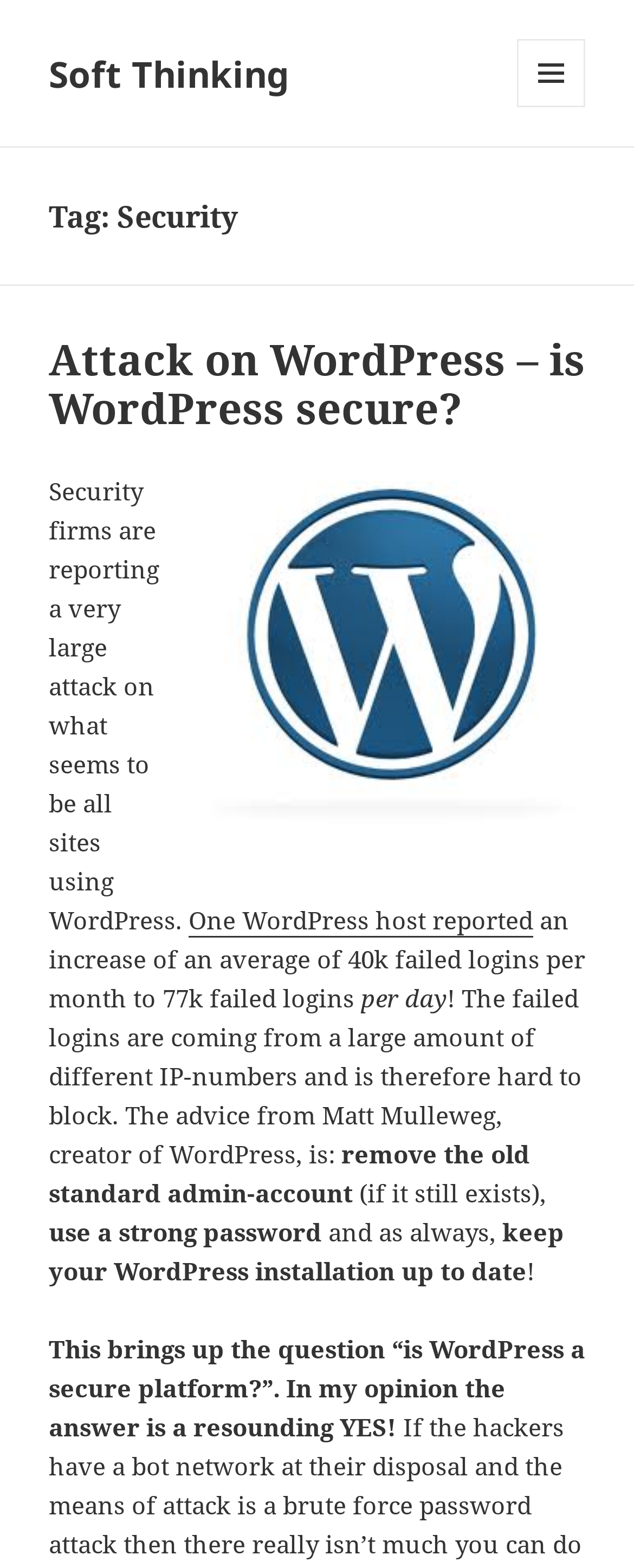Please reply to the following question using a single word or phrase: 
What is the topic of the article?

Security of WordPress